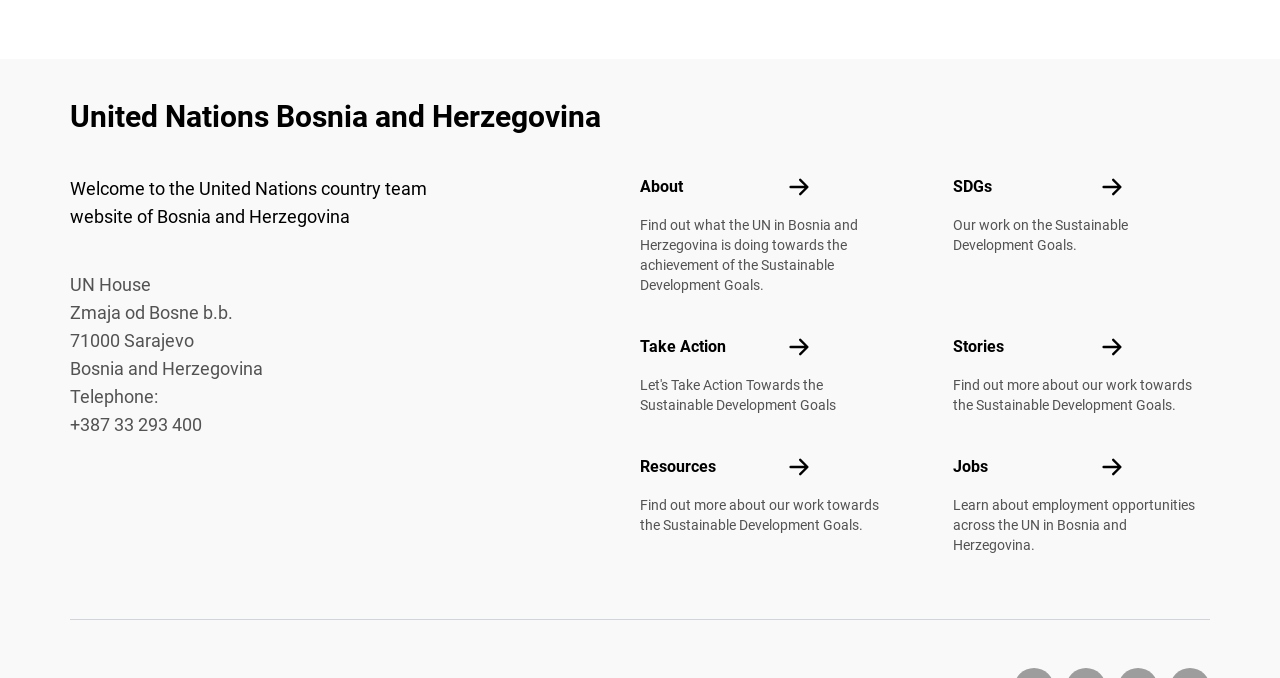Identify the bounding box for the described UI element: "Jobs".

[0.86, 0.671, 0.878, 0.706]